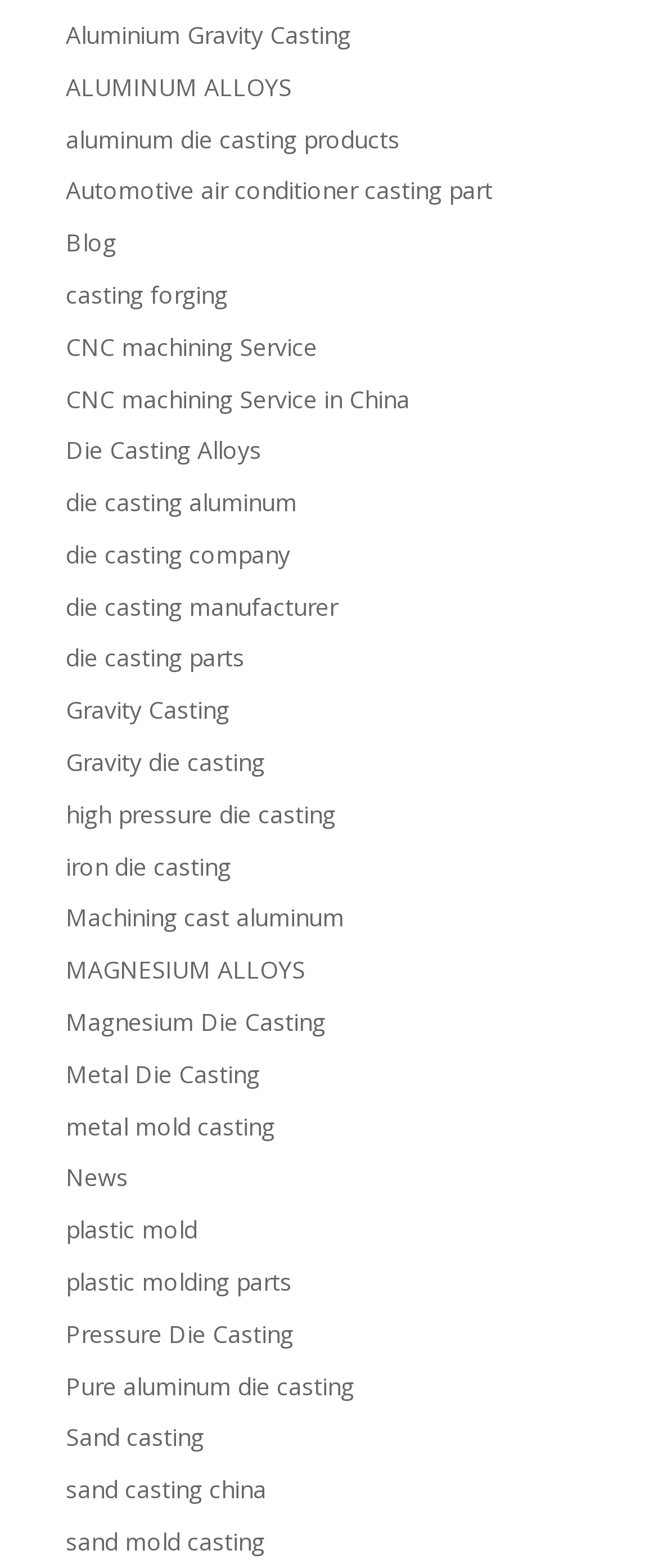Determine the bounding box coordinates of the UI element described by: "CNC machining Service in China".

[0.1, 0.244, 0.623, 0.264]